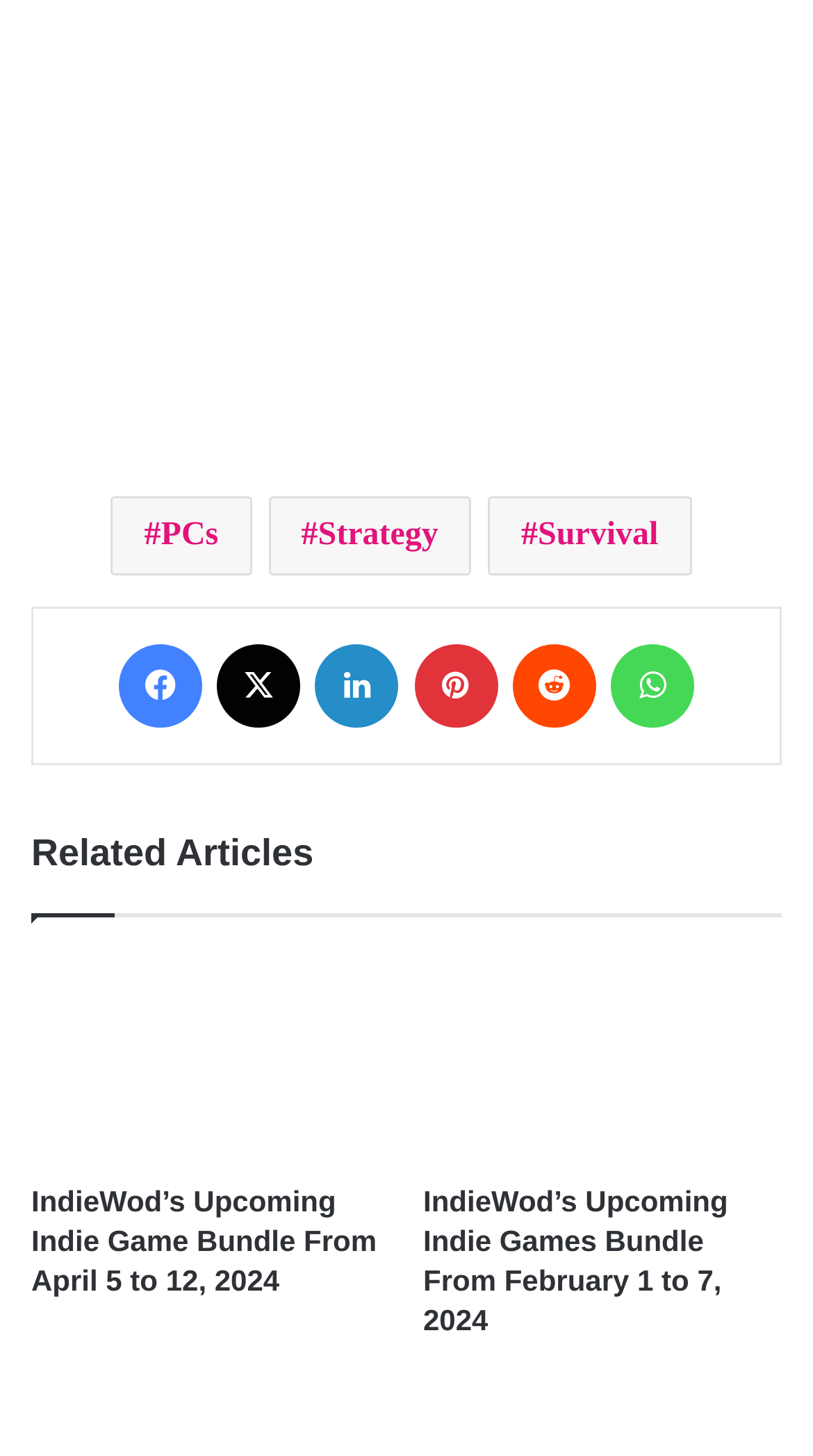How many social media links are there?
Look at the image and respond with a one-word or short-phrase answer.

6